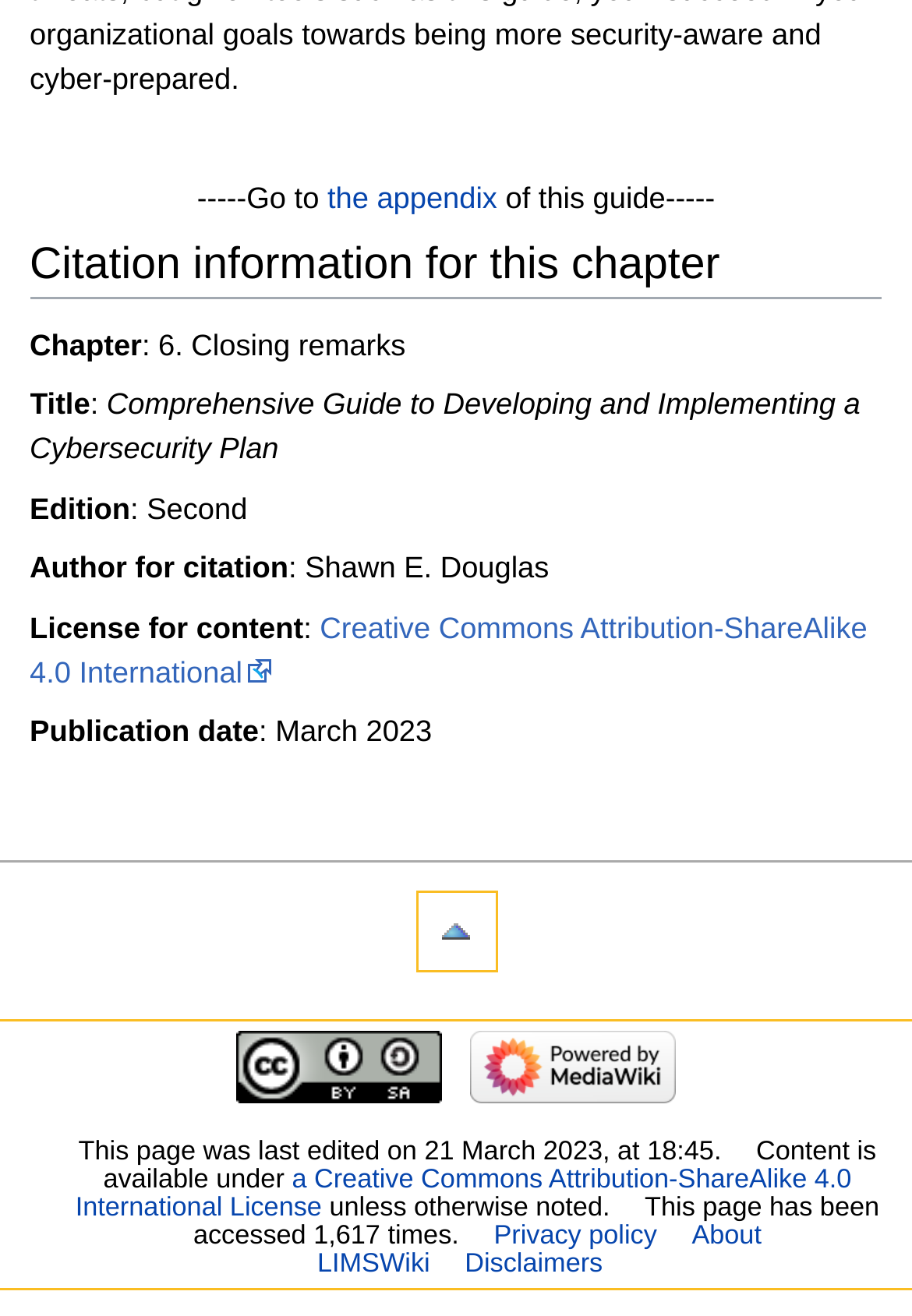Please analyze the image and provide a thorough answer to the question:
What is the publication date of this guide?

I found the publication date by looking at the static text element that says 'Publication date' followed by a colon and then the date 'March 2023'.